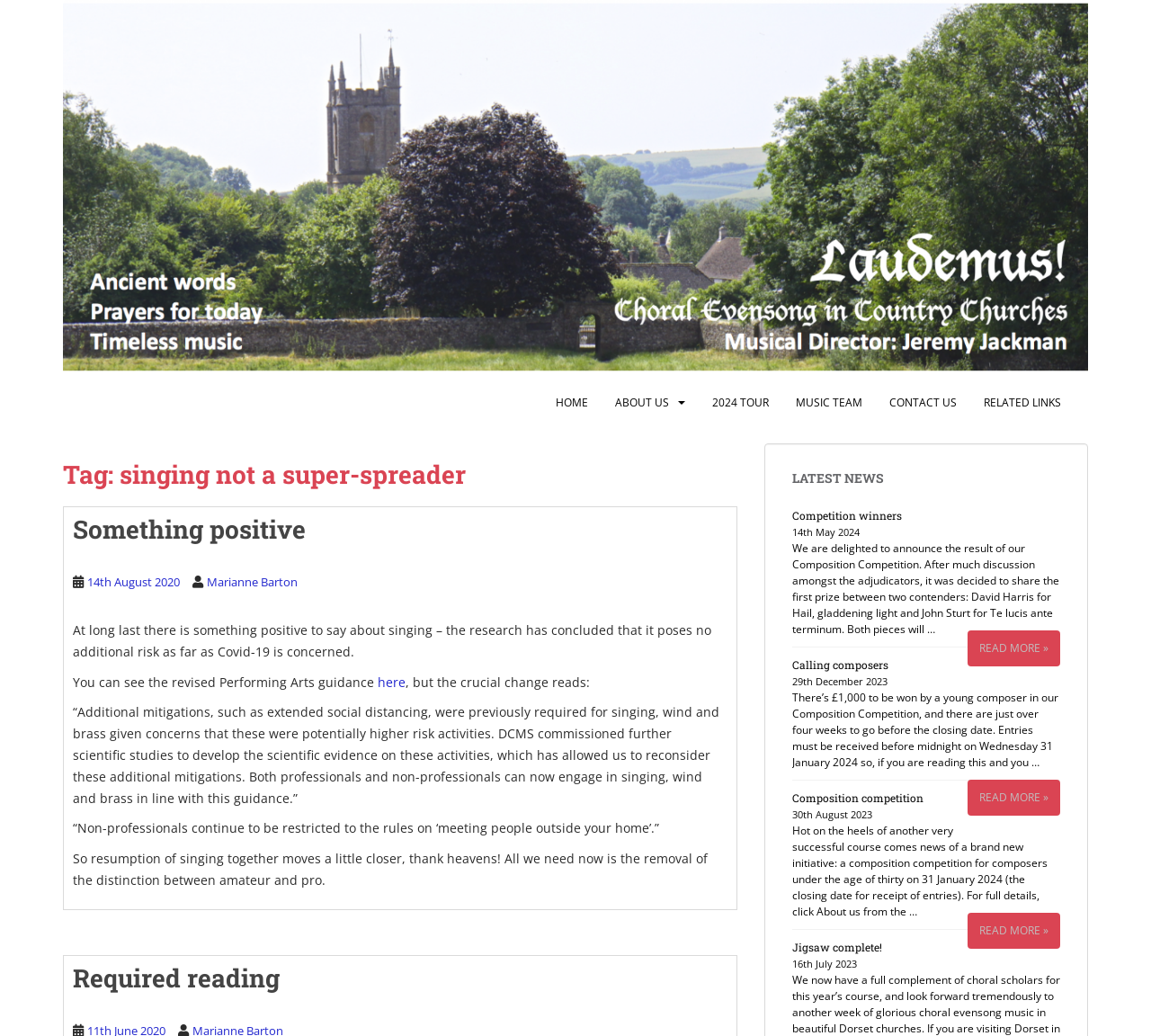What is the date of the 'Composition competition' news article?
Examine the image and give a concise answer in one word or a short phrase.

30th August 2023